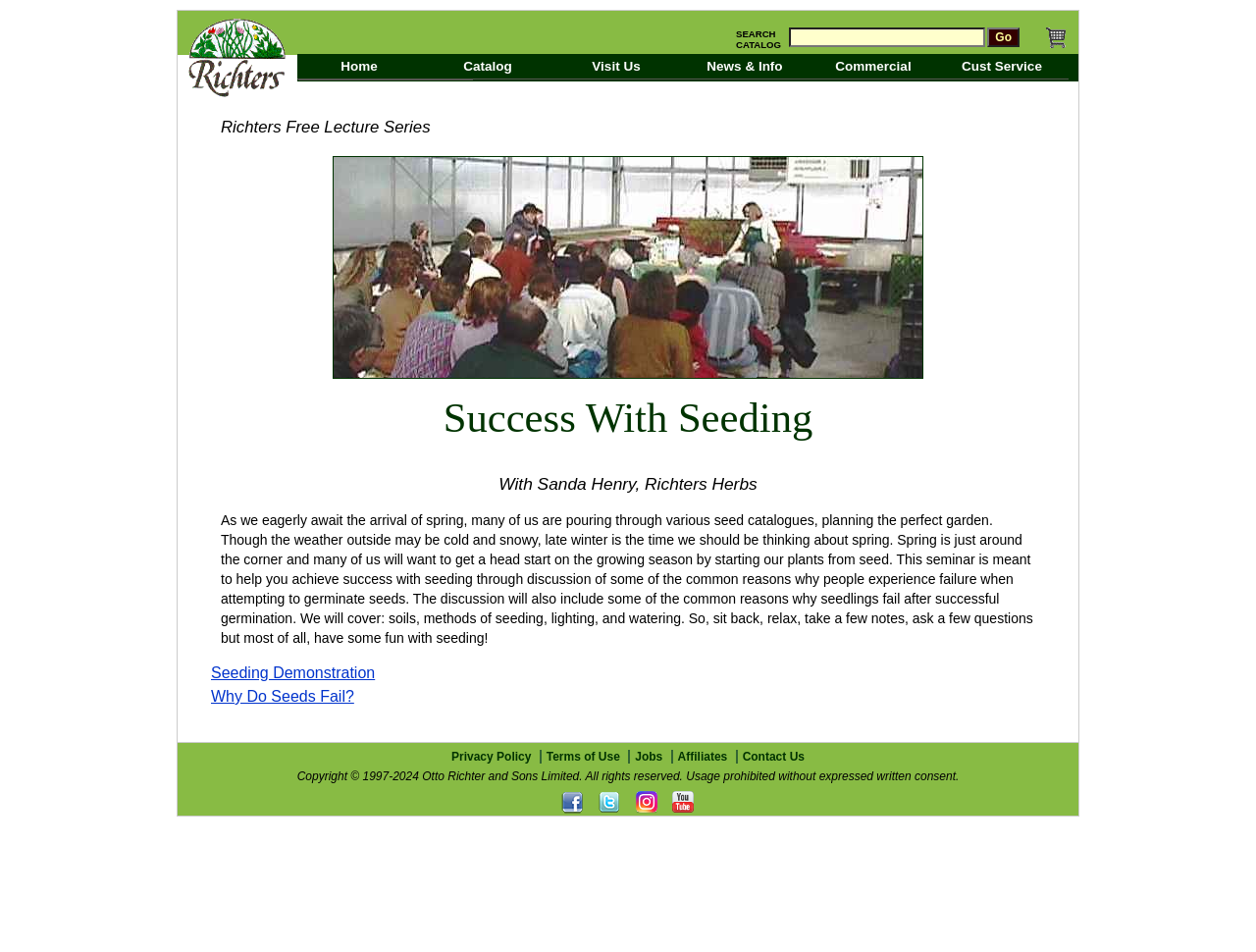What is the copyright year range?
Using the visual information, reply with a single word or short phrase.

1997-2024